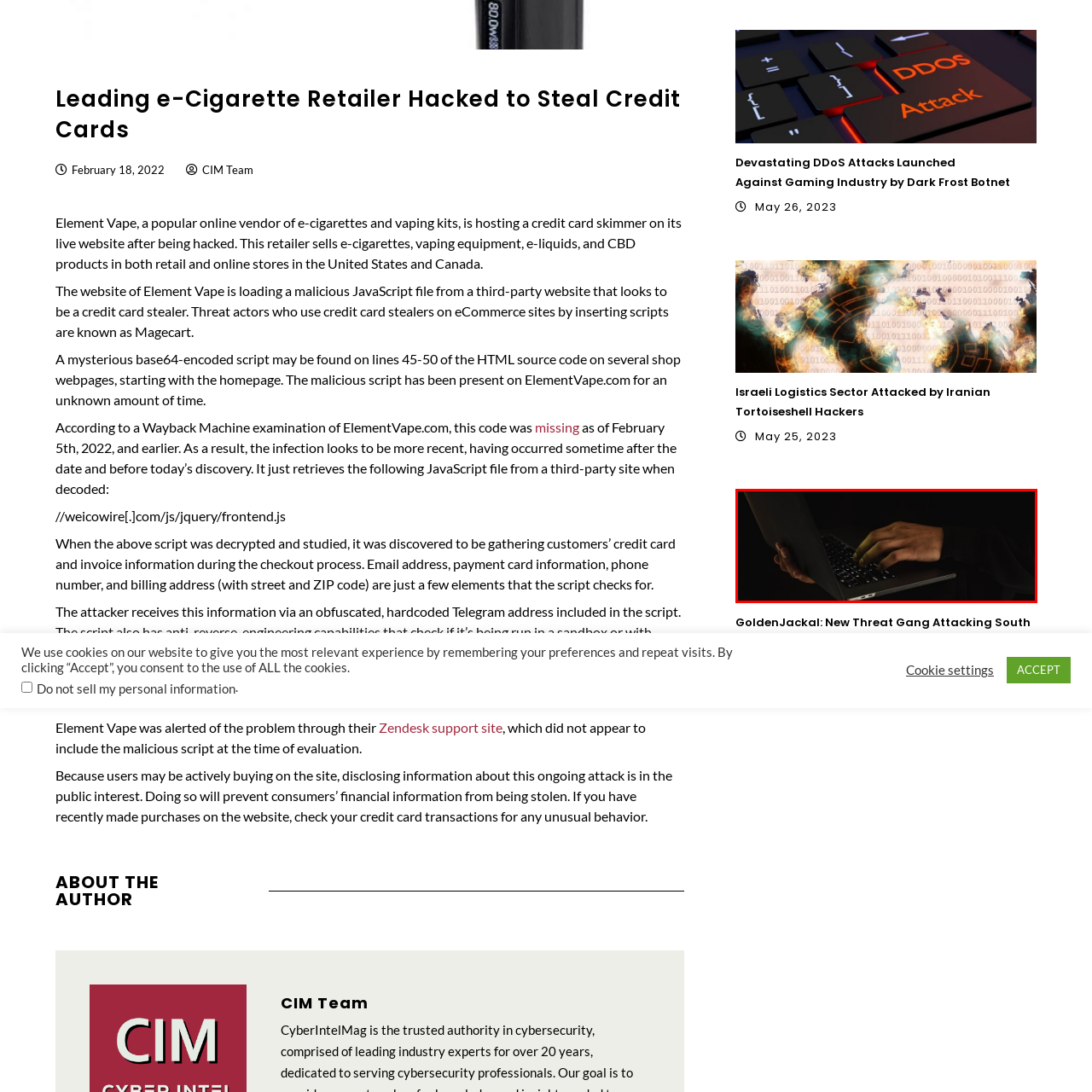Thoroughly describe the scene captured inside the red-bordered image.

The image depicts a close-up of a person's hand poised over a laptop keyboard, set against a dark background. The scene suggests an atmosphere of secrecy or focused engagement, possibly hinting at activities involving technology, coding, or cybersecurity. This visual aligns with the content of a recent article titled "GoldenJackal: New Threat Gang Attacking South Asian And Middle Eastern Governments," which discusses cyber threats and the increasing risks associated with adversarial hacking efforts. The use of shadows and the lone hand over the keyboard enhances the sense of intrigue and the serious nature of the ongoing digital challenges highlighted in the article.